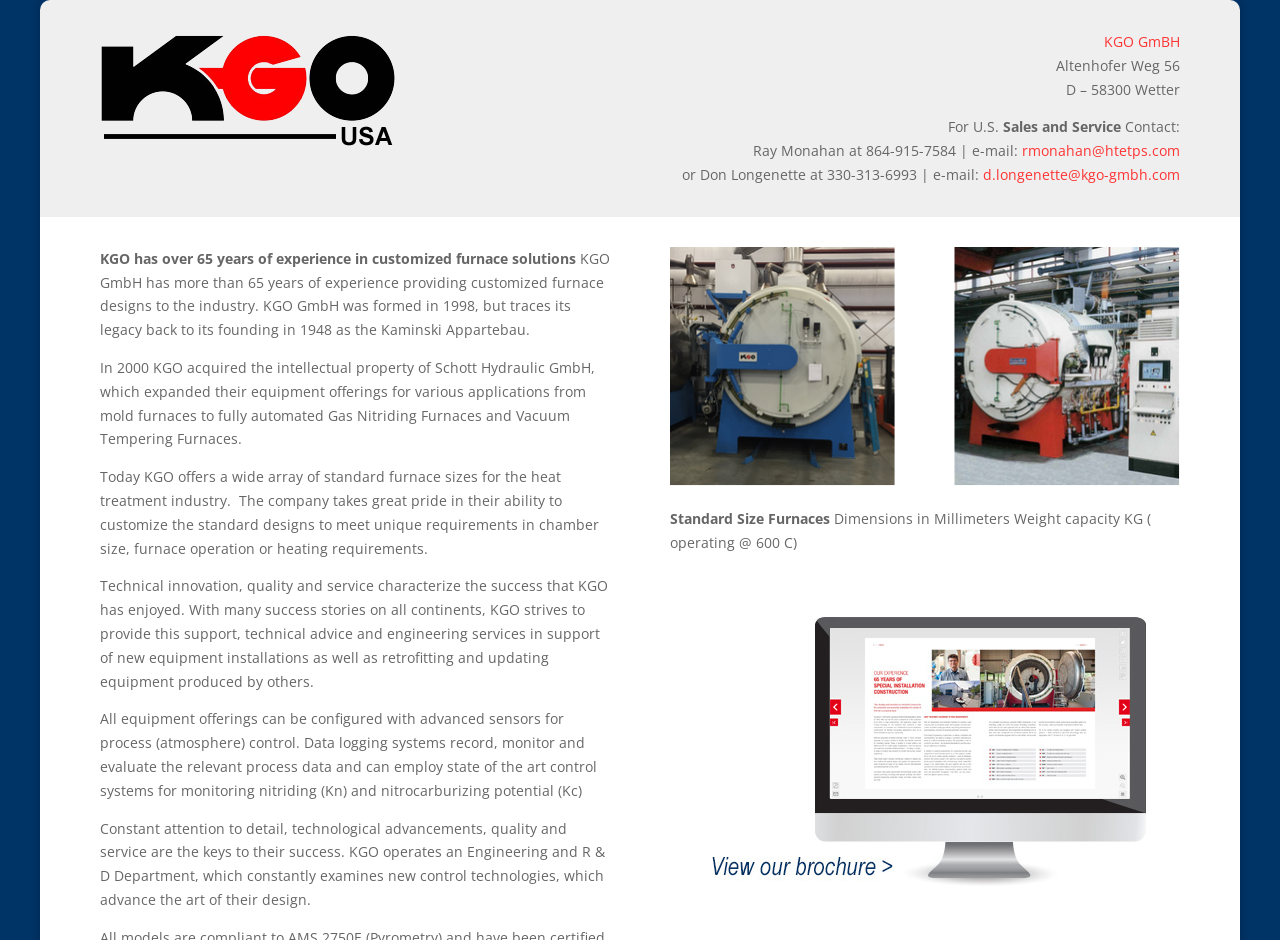Respond concisely with one word or phrase to the following query:
What is the address of KGO?

Altenhofer Weg 56, D – 58300 Wetter